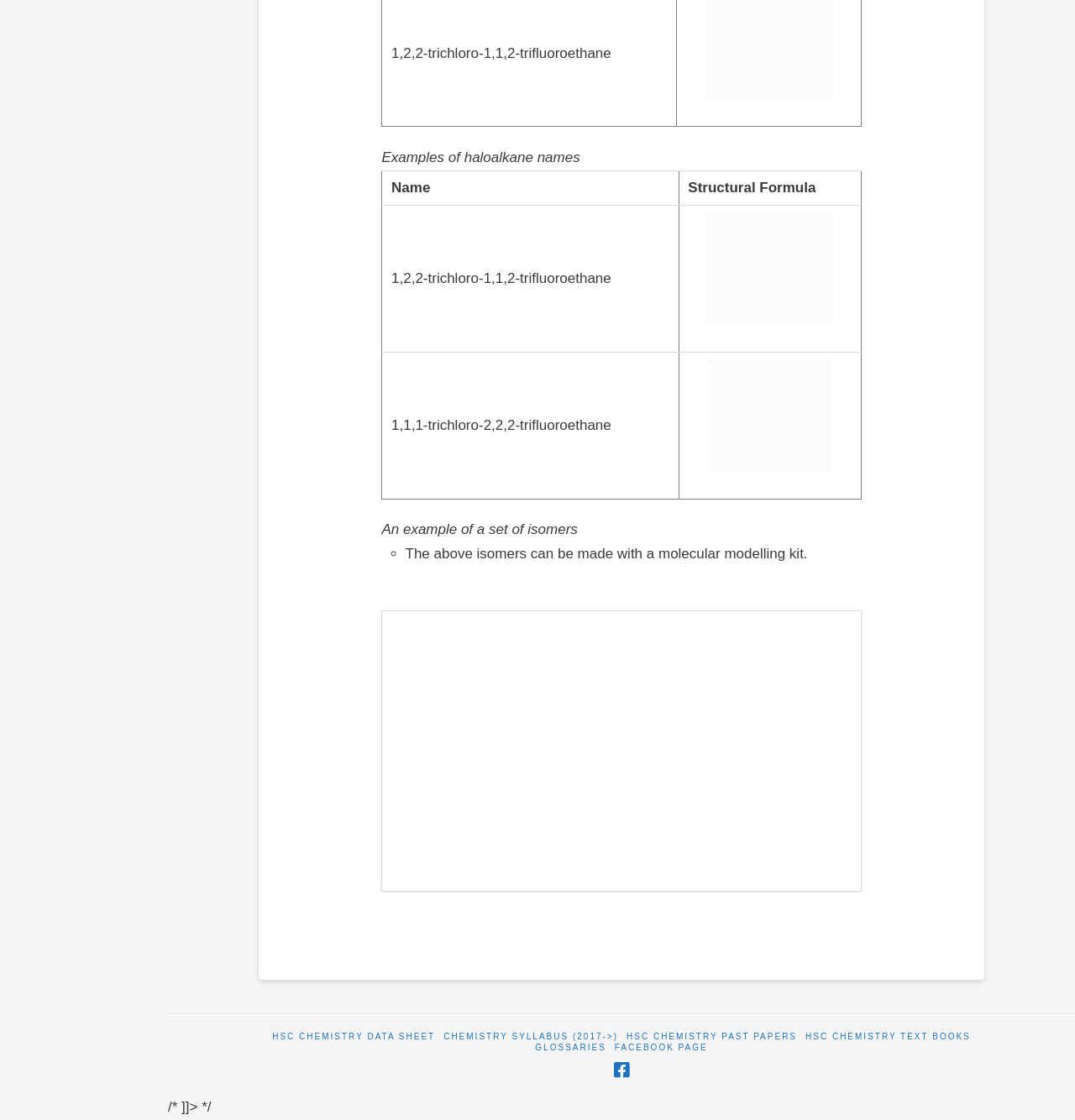Based on the element description: "Glossaries", identify the bounding box coordinates for this UI element. The coordinates must be four float numbers between 0 and 1, listed as [left, top, right, bottom].

[0.498, 0.931, 0.564, 0.94]